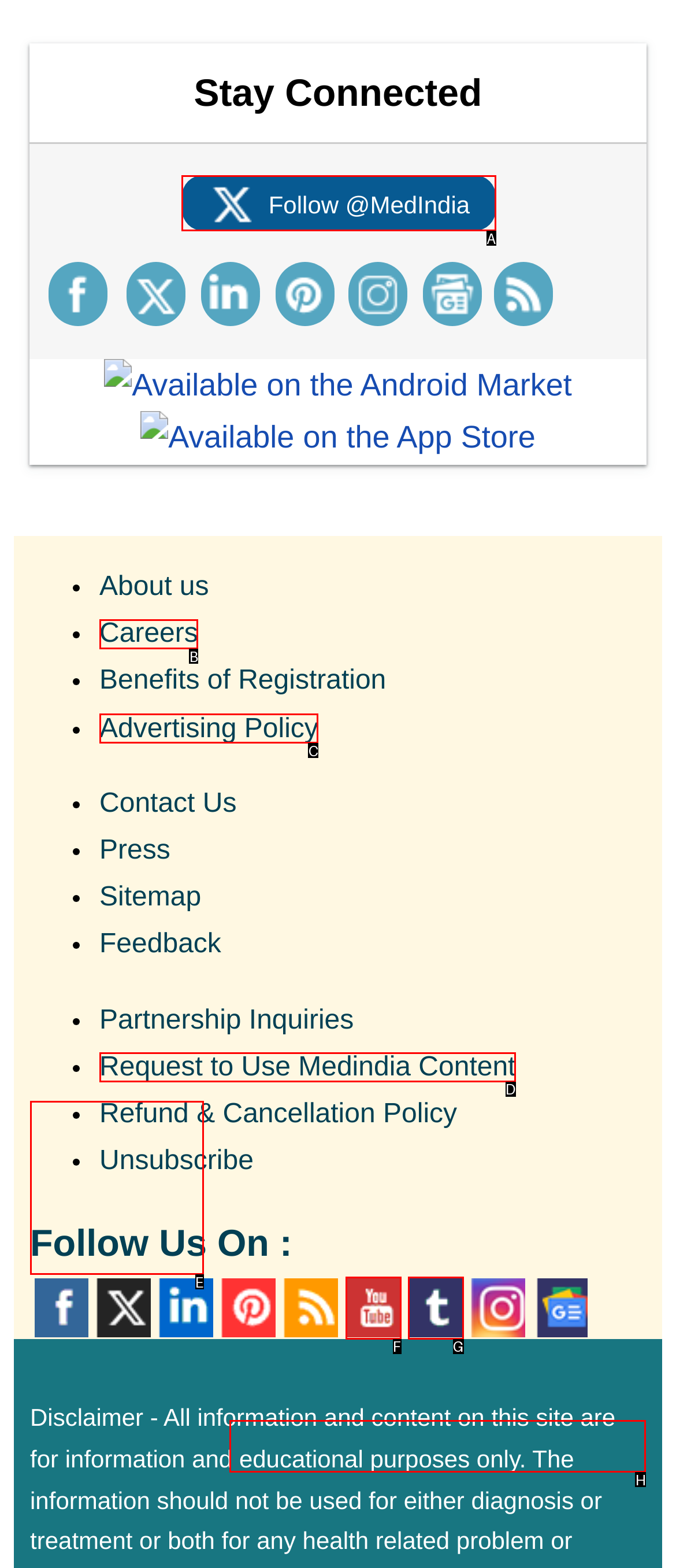Find the option that fits the given description: parent_node: Preventive Health
Answer with the letter representing the correct choice directly.

E